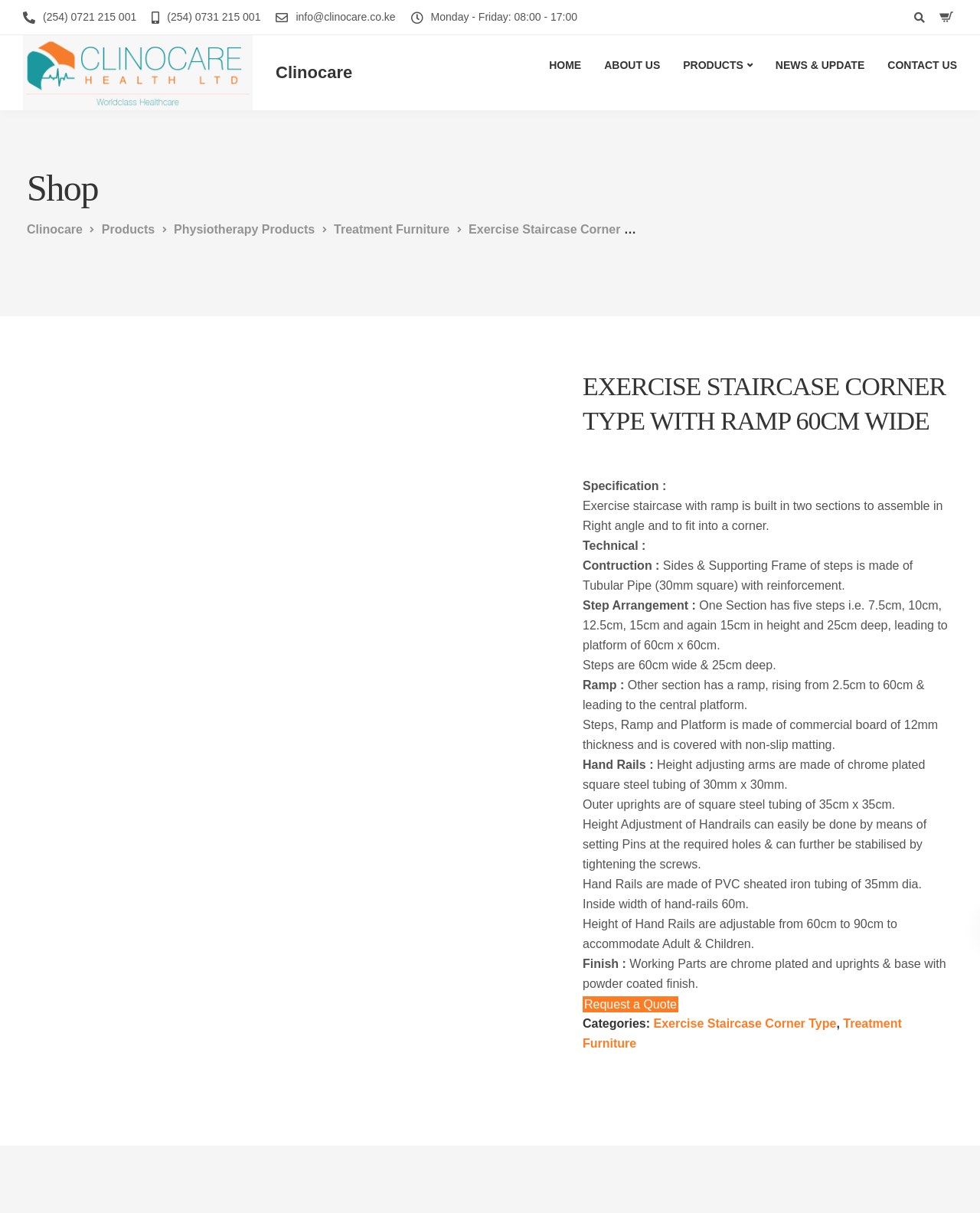Summarize the webpage in an elaborate manner.

This webpage is about a product called "Exercise Staircase Corner Type with Ramp 60cm Wide" from Clinocare. At the top, there are three phone numbers and an email address, followed by a brief description of the company's operating hours. Below that, there is a navigation menu with links to different sections of the website, including "Home", "About Us", "Products", "News & Update", and "Contact Us".

On the left side, there is a sidebar with links to various categories, including "Shop", "Physiotherapy Products", "Treatment Furniture", and "Exercise Staircase Corner Type". Below that, there is a section with links to "About us", "Shop", "Careers", "News & Update", and "Contact us".

The main content of the page is divided into two sections. The first section has a heading "EXERCISE STAIRCASE CORNER TYPE WITH RAMP 60CM WIDE" and provides a detailed specification of the product, including its construction, technical details, and features. The text is organized into paragraphs with headings such as "Specification", "Technical", "Step Arrangement", "Ramp", "Hand Rails", and "Finish".

The second section has a heading "Categories" and lists the categories that the product belongs to, including "Exercise Staircase Corner Type" and "Treatment Furniture". Below that, there is a call-to-action button "Request a Quote".

At the bottom of the page, there is a footer section with links to different sections of the website, including "Lifescience Research", "Clinical Diagnostics", and "Hospital Equipment and Consumables". Each of these sections has a list of sub-links to specific topics. There is also a brief description of Clinocare and its expertise in supplying laboratory equipment and consumables.